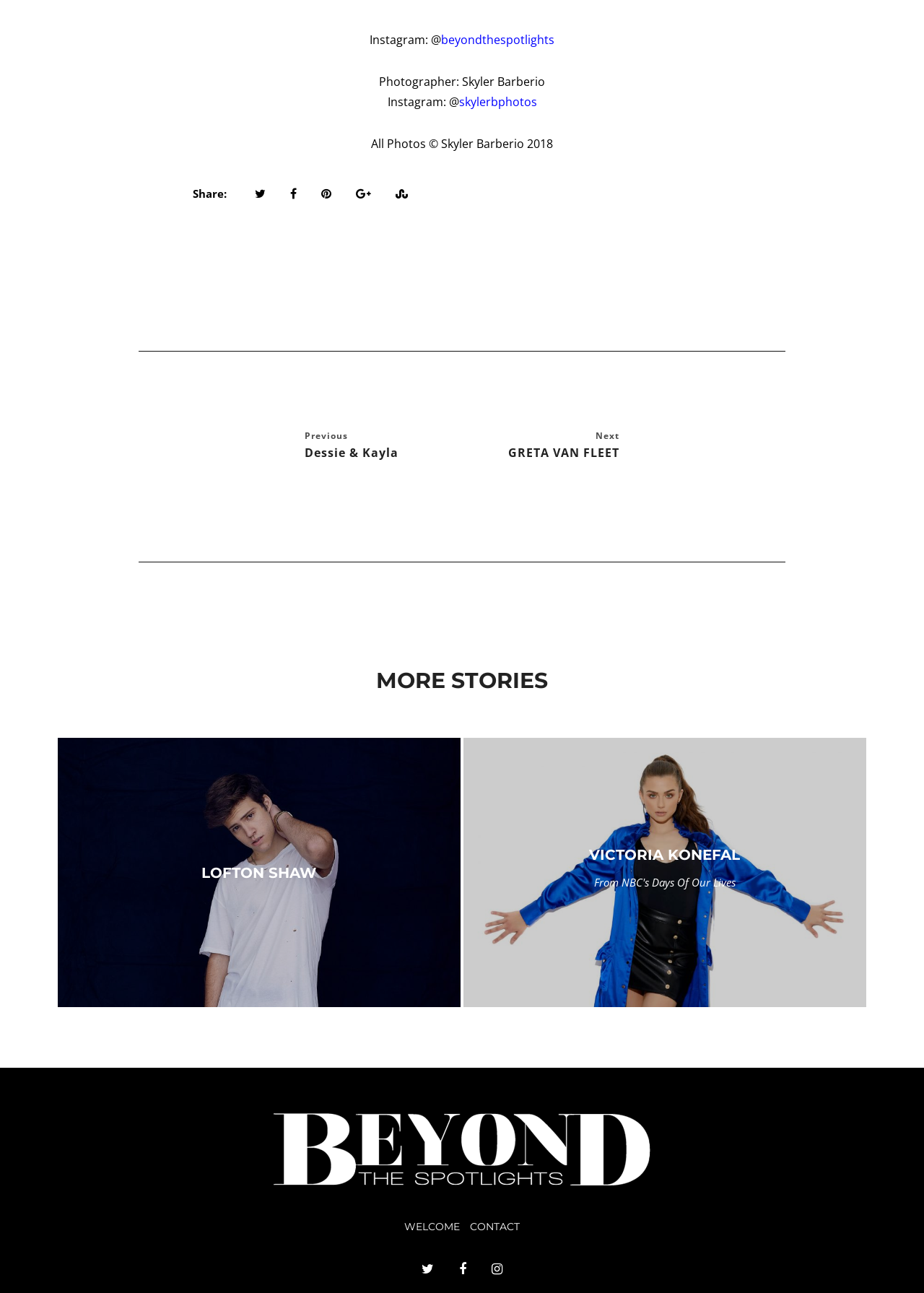Identify the bounding box coordinates for the element that needs to be clicked to fulfill this instruction: "View photographer's Instagram". Provide the coordinates in the format of four float numbers between 0 and 1: [left, top, right, bottom].

[0.477, 0.025, 0.6, 0.037]